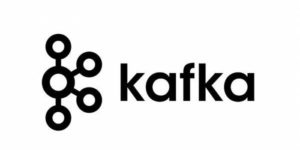Using the details in the image, give a detailed response to the question below:
What is the core functionality of Kafka?

The design reflects Kafka's core functionality in managing real-time data feeds and providing robust messaging services in various applications.